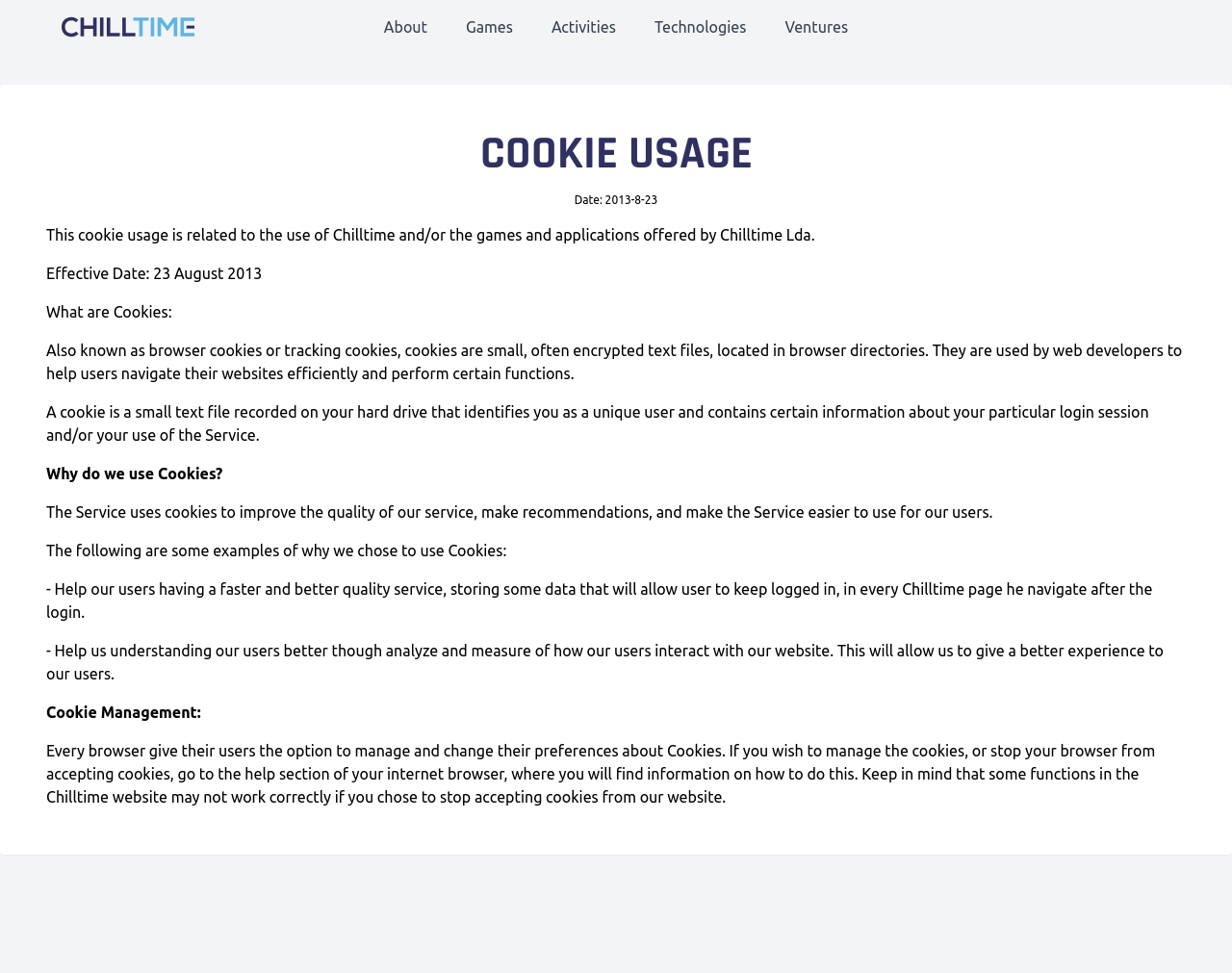How can users manage cookies on Chilltime website?
Refer to the image and give a detailed answer to the query.

The webpage states that users can manage and change their preferences about cookies through the help section of their internet browser, where they will find information on how to do this.